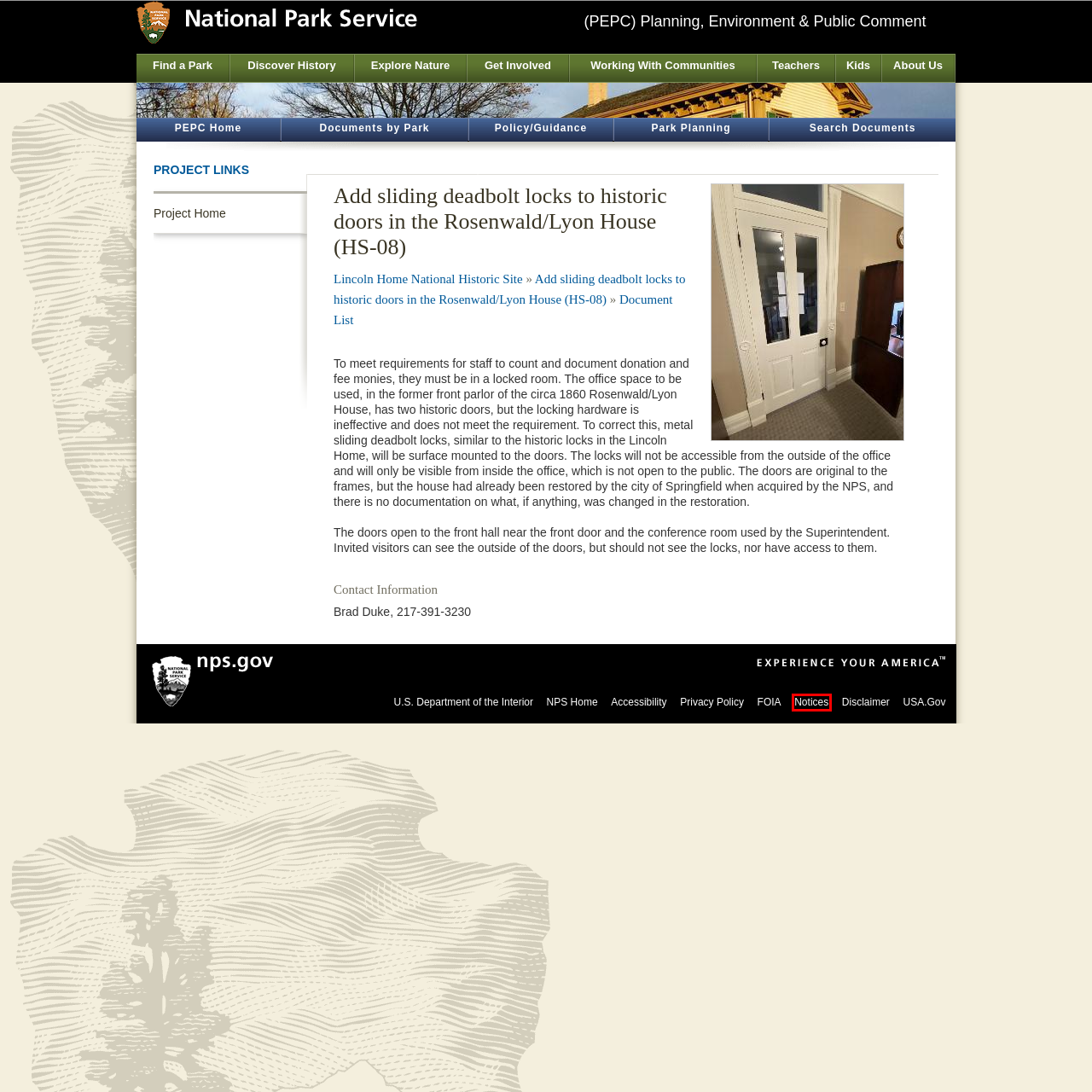You are presented with a screenshot of a webpage containing a red bounding box around an element. Determine which webpage description best describes the new webpage after clicking on the highlighted element. Here are the candidates:
A. Notices (U.S. National Park Service)
B. Disclaimer (U.S. National Park Service)
C. Find a Park (U.S. National Park Service)
D. Privacy Policy (U.S. National Park Service)
E. Accessibility (U.S. National Park Service)
F. NPS.gov Homepage (U.S. National Park Service)
G. Making government services easier to find | USAGov
H. Explore Nature (U.S. National Park Service)

A